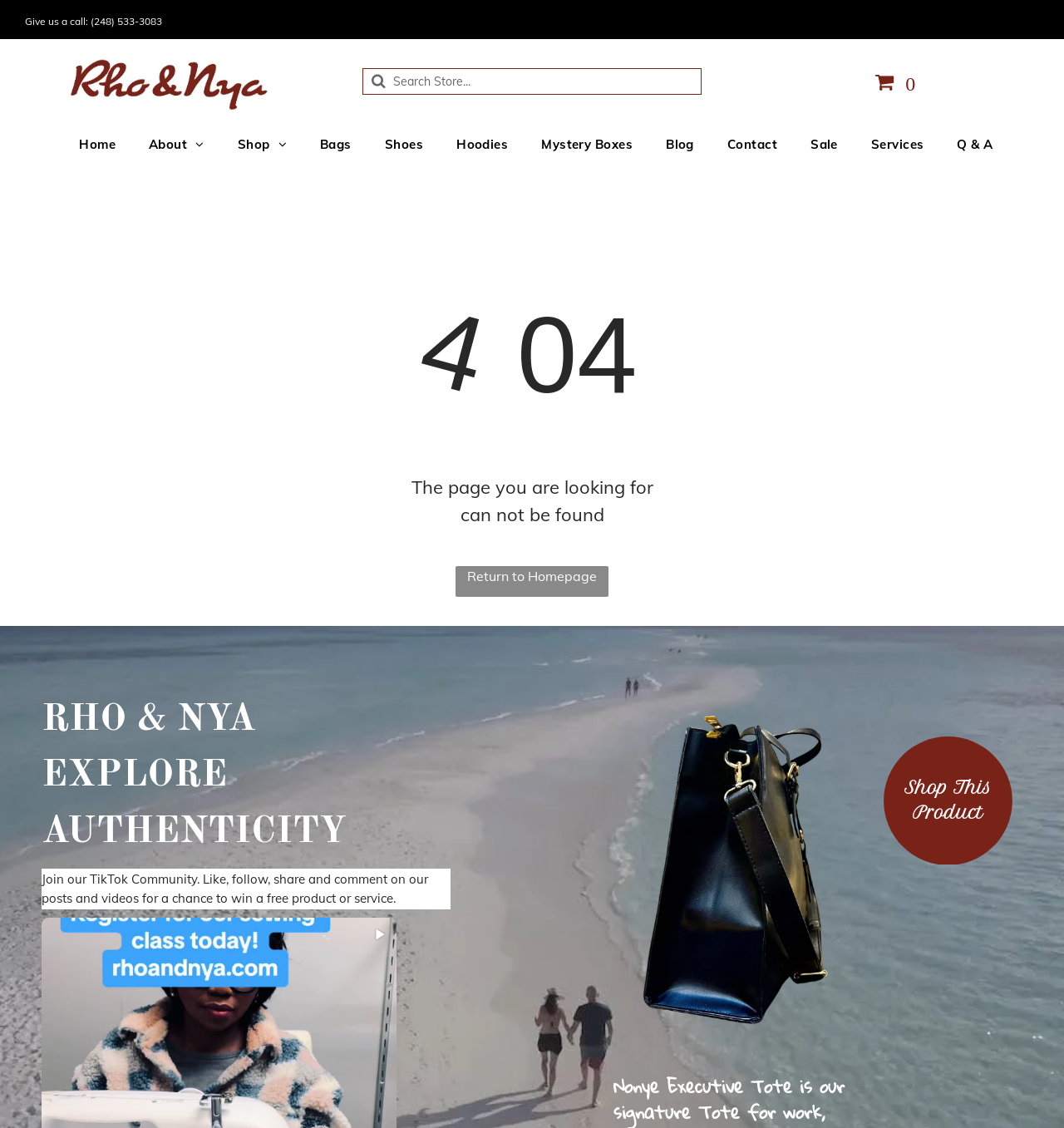Answer the question in a single word or phrase:
What is the last menu item under 'SERVICES'?

SEWING CLASSES